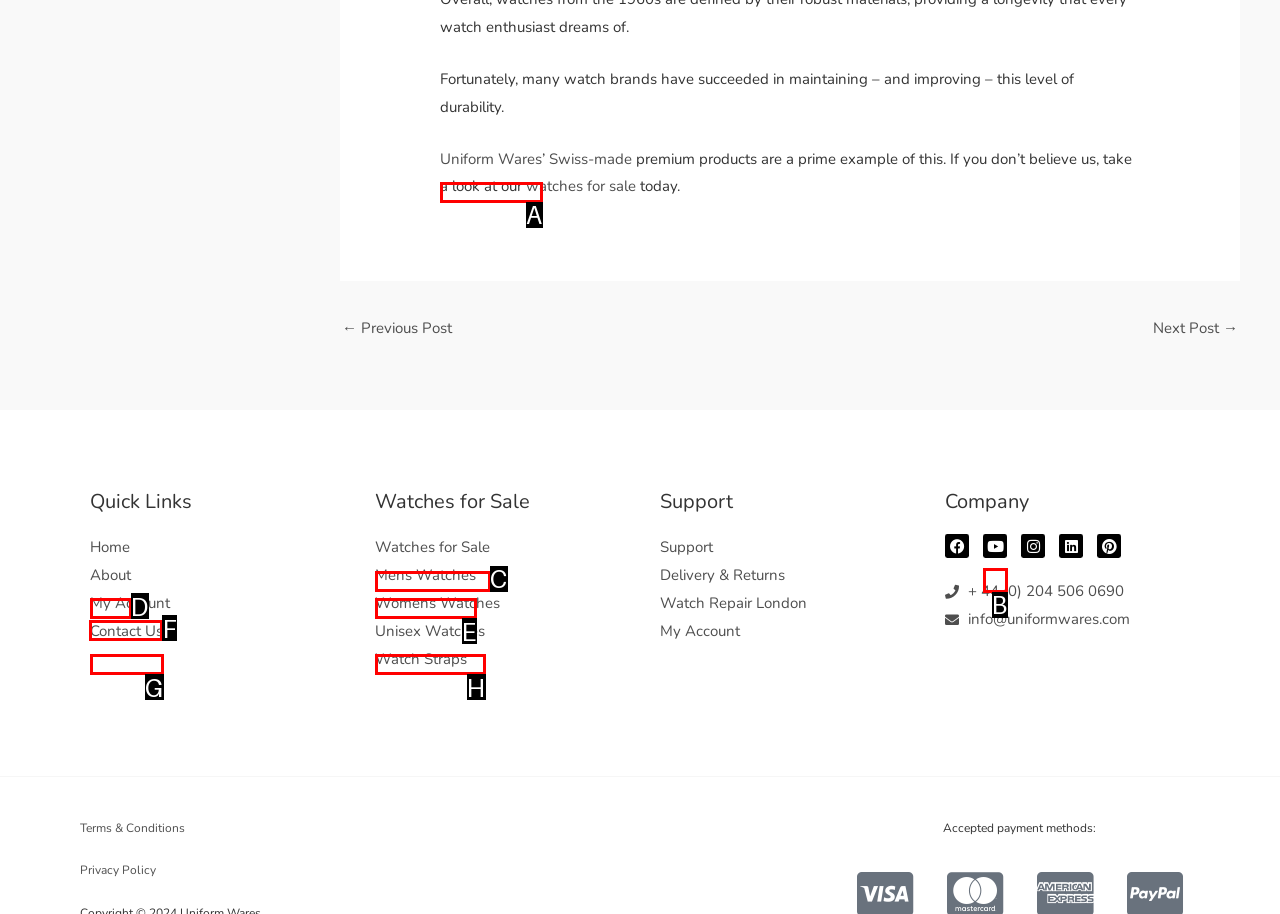Identify the correct UI element to click on to achieve the following task: Contact Us through the link Respond with the corresponding letter from the given choices.

F